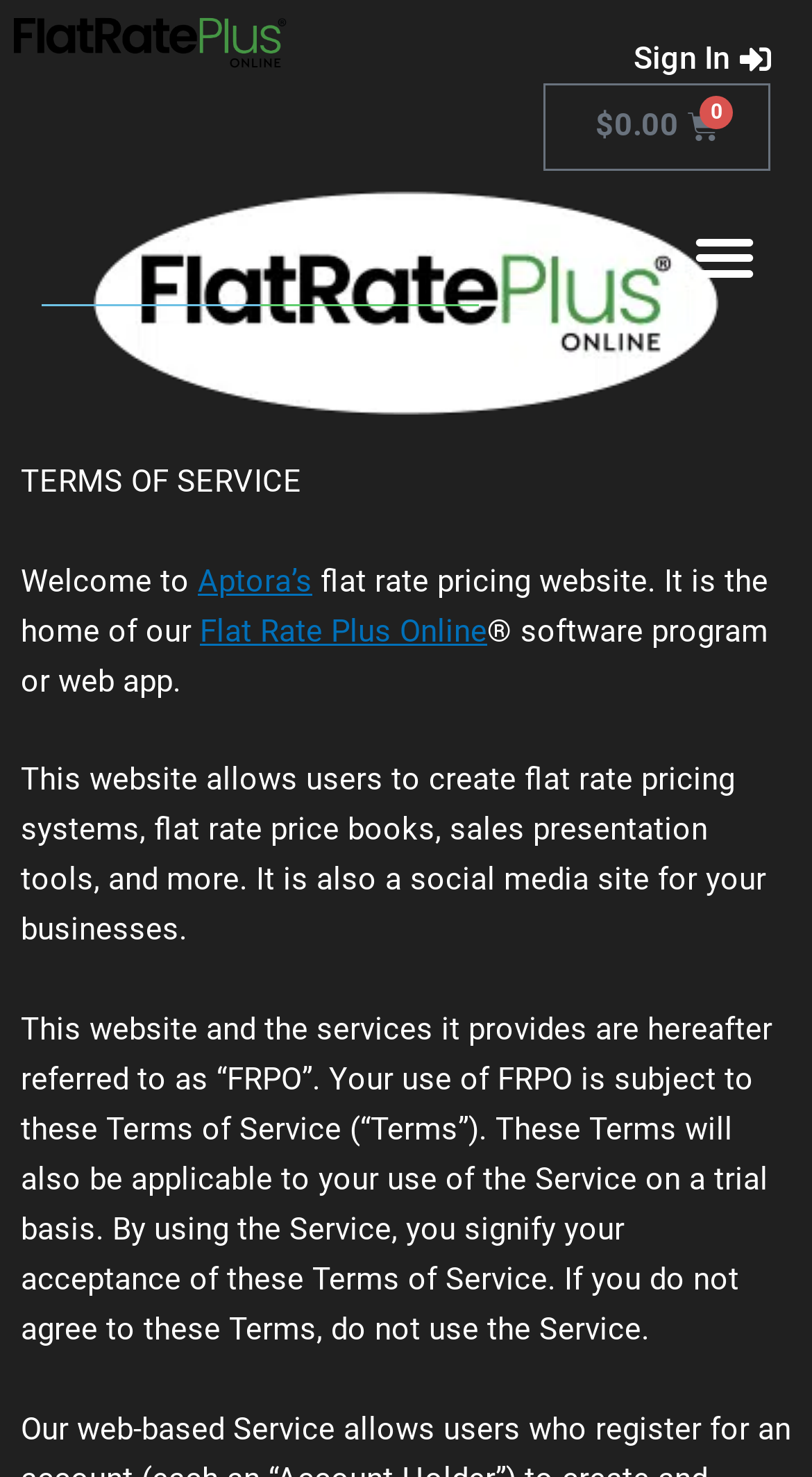Locate the bounding box coordinates of the UI element described by: "Sign In". Provide the coordinates as four float numbers between 0 and 1, formatted as [left, top, right, bottom].

[0.781, 0.029, 0.95, 0.052]